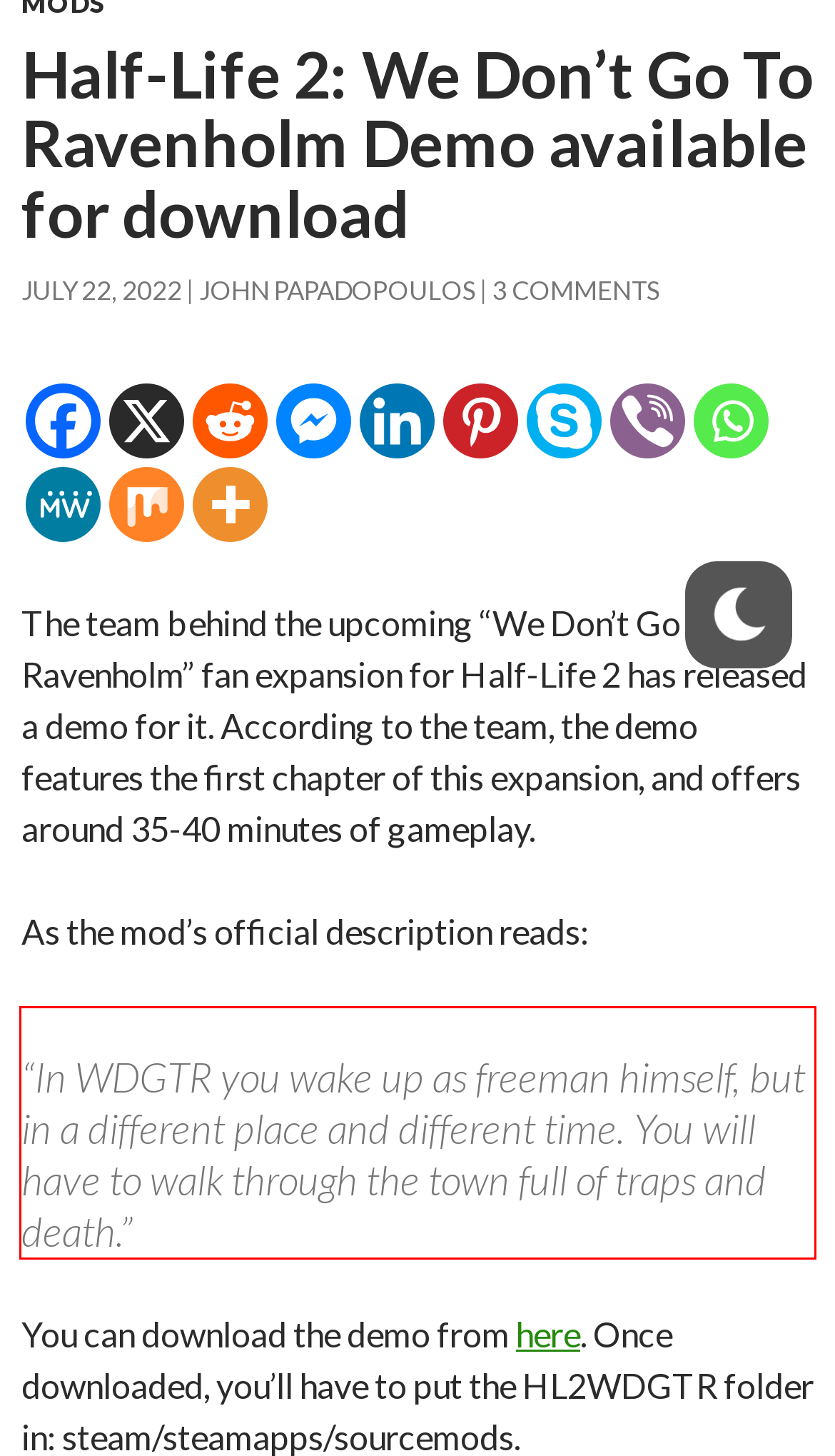Within the screenshot of the webpage, locate the red bounding box and use OCR to identify and provide the text content inside it.

“In WDGTR you wake up as freeman himself, but in a different place and different time. You will have to walk through the town full of traps and death.”